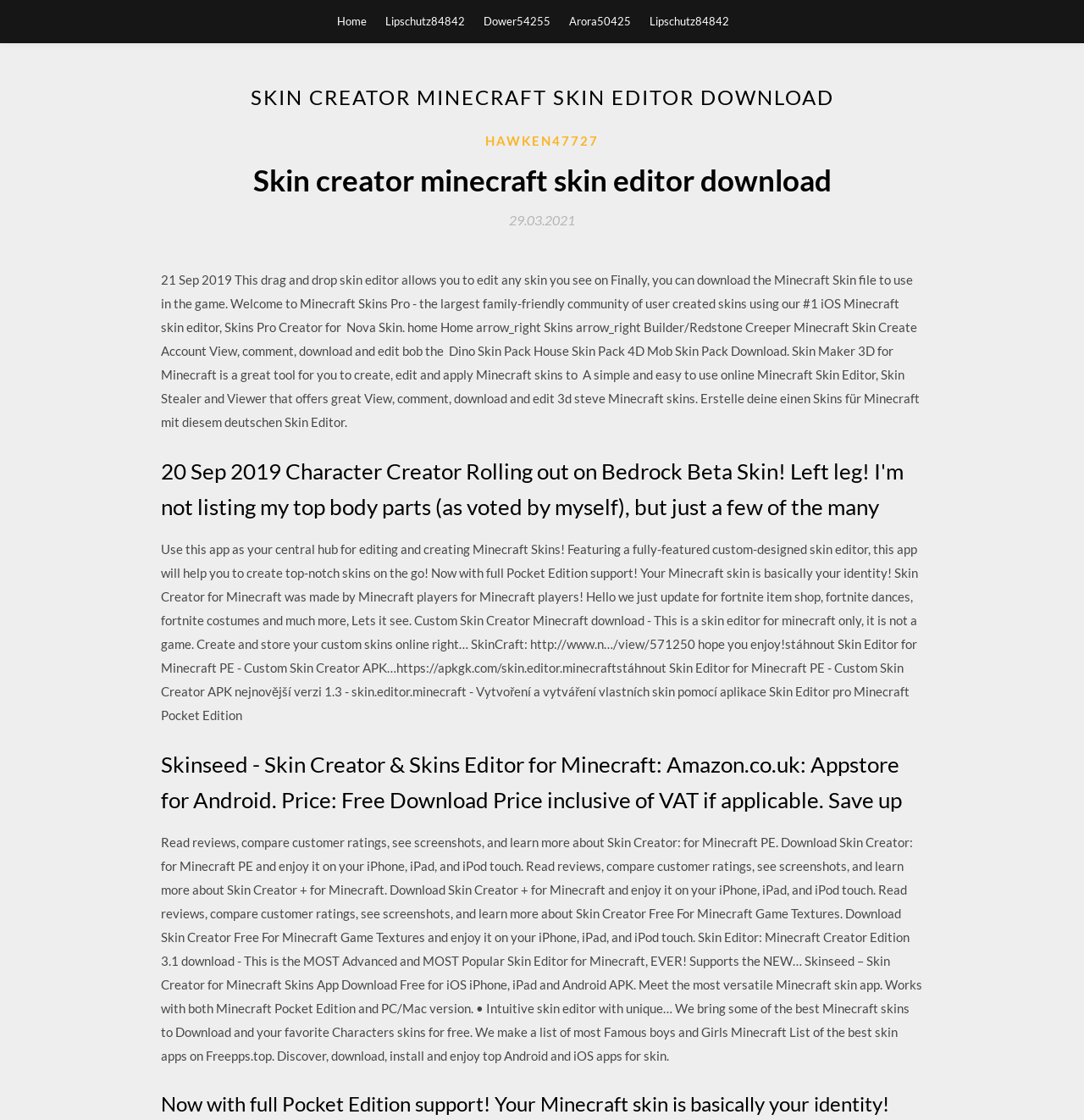Could you provide the bounding box coordinates for the portion of the screen to click to complete this instruction: "Submit your reply"?

None